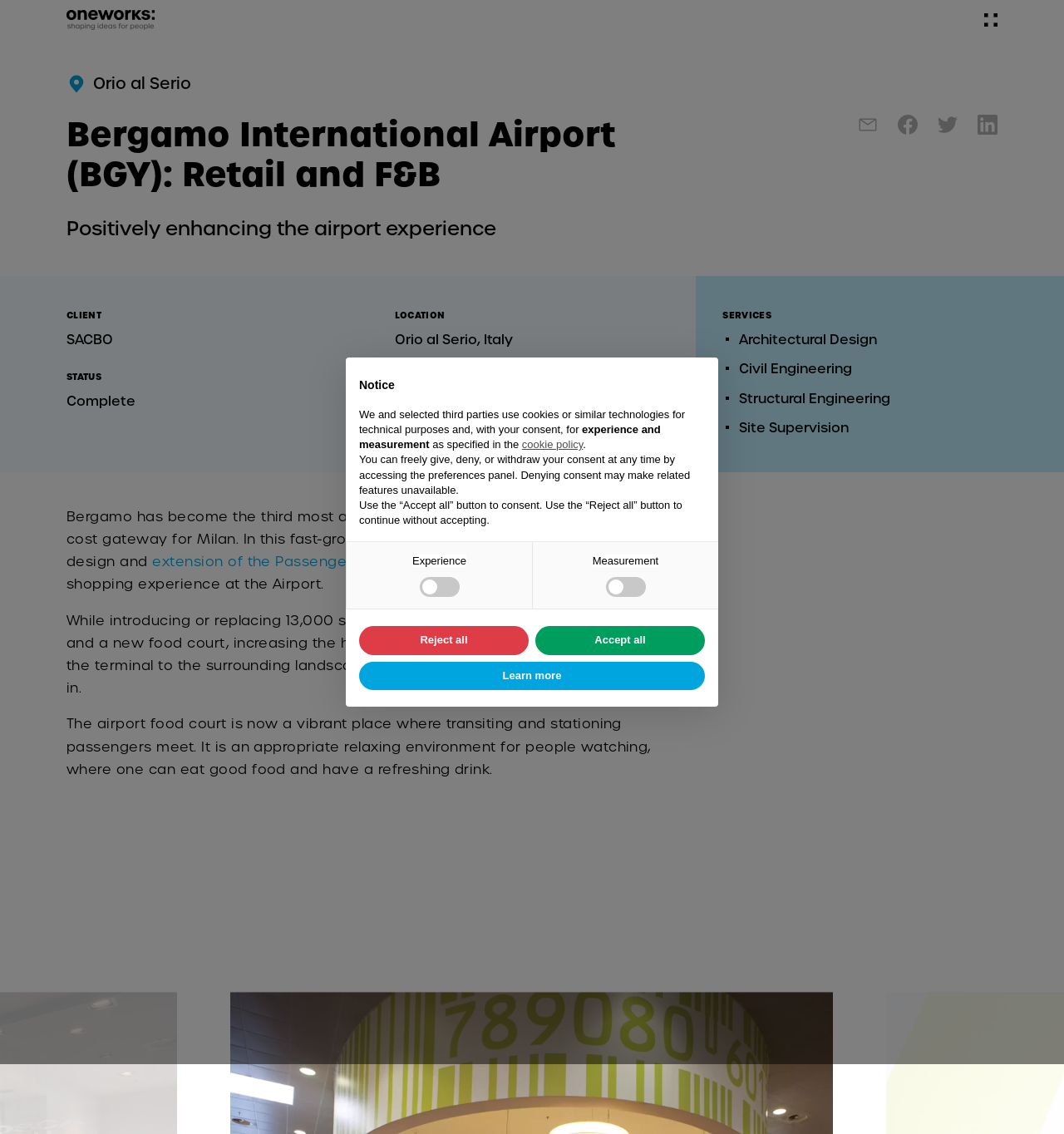Locate the heading on the webpage and return its text.

Bergamo International Airport (BGY): Retail and F&B